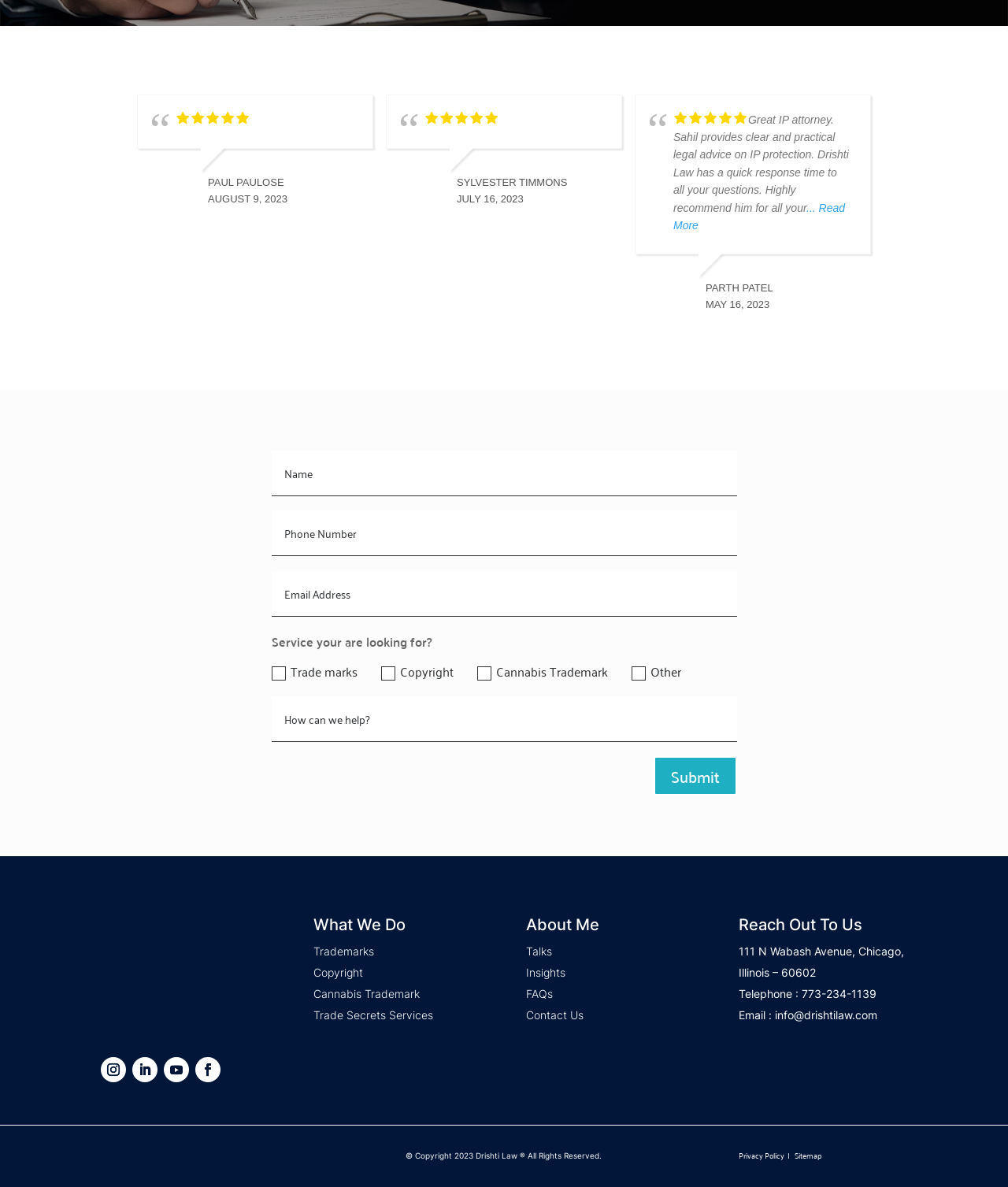Locate the bounding box coordinates of the clickable region to complete the following instruction: "Click the Submit button."

[0.648, 0.637, 0.731, 0.67]